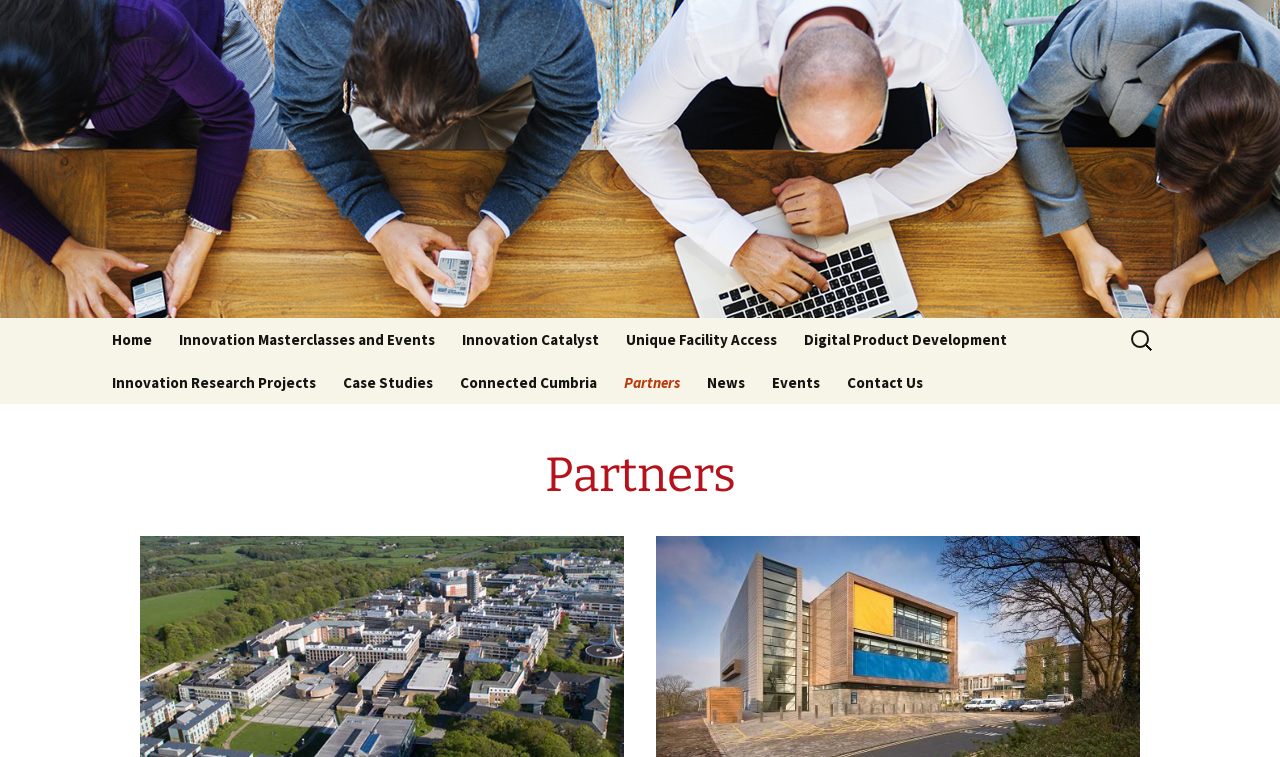Give a detailed account of the webpage, highlighting key information.

The webpage is about the Partners section of the Cumbria Innovations Platform. At the top left, there is a link to the Cumbria Innovations Platform, accompanied by a heading with the same text. Below this, there is a "Skip to content" link. 

To the right of the "Skip to content" link, there is a navigation menu consisting of 11 links: "Home", "Innovation Masterclasses and Events", "Innovation Catalyst", "Unique Facility Access", "Digital Product Development", "Innovation Research Projects", "Case Studies", "Connected Cumbria", "Partners", "News", and "Events", followed by a "Contact Us" link. These links are arranged horizontally, with "Home" on the left and "Contact Us" on the right.

On the top right, there is a search bar with a label "Search for:". The search bar is accompanied by a heading "Partners" above it.